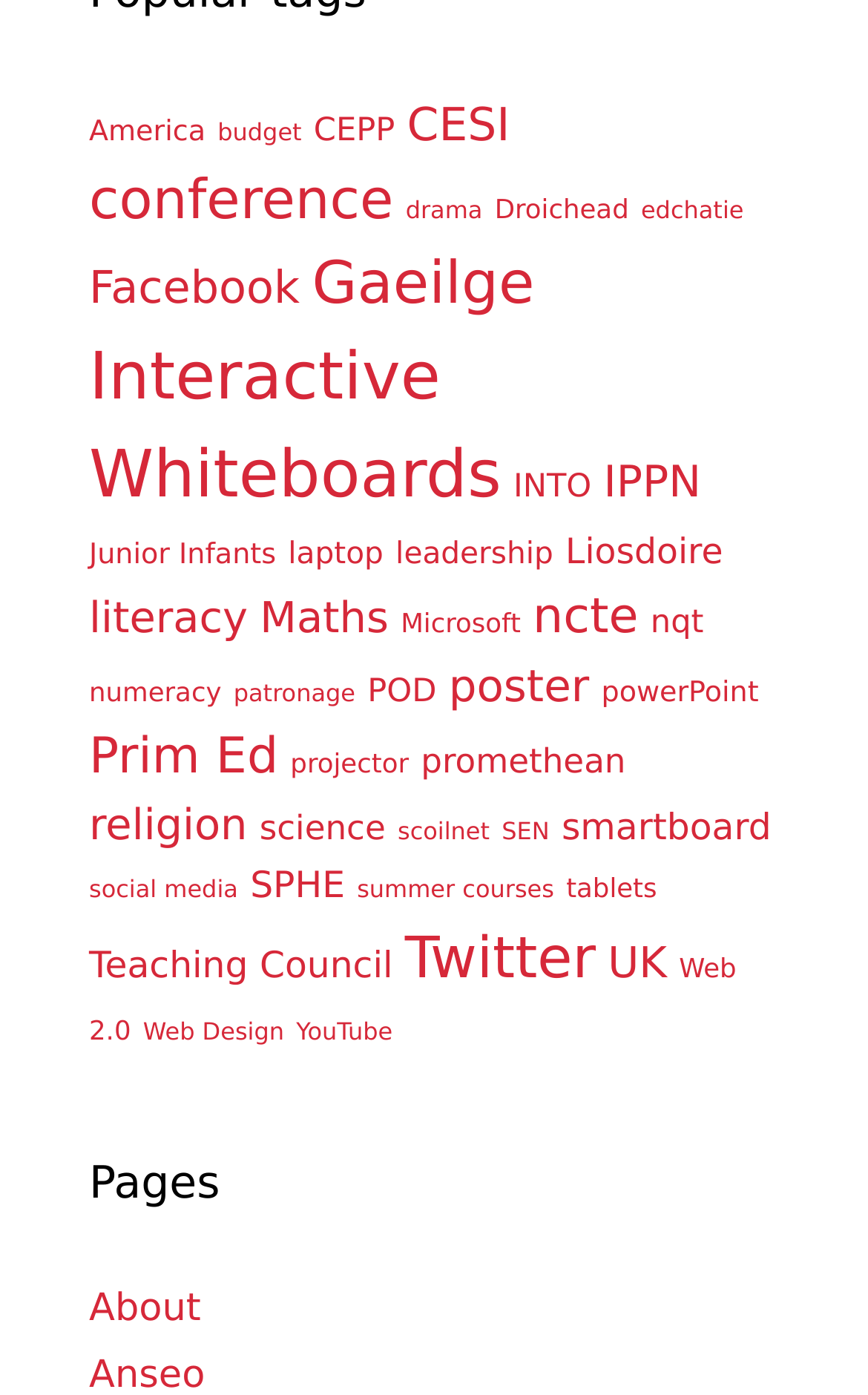Please identify the coordinates of the bounding box that should be clicked to fulfill this instruction: "View the 'Interactive Whiteboards' page".

[0.103, 0.243, 0.578, 0.368]